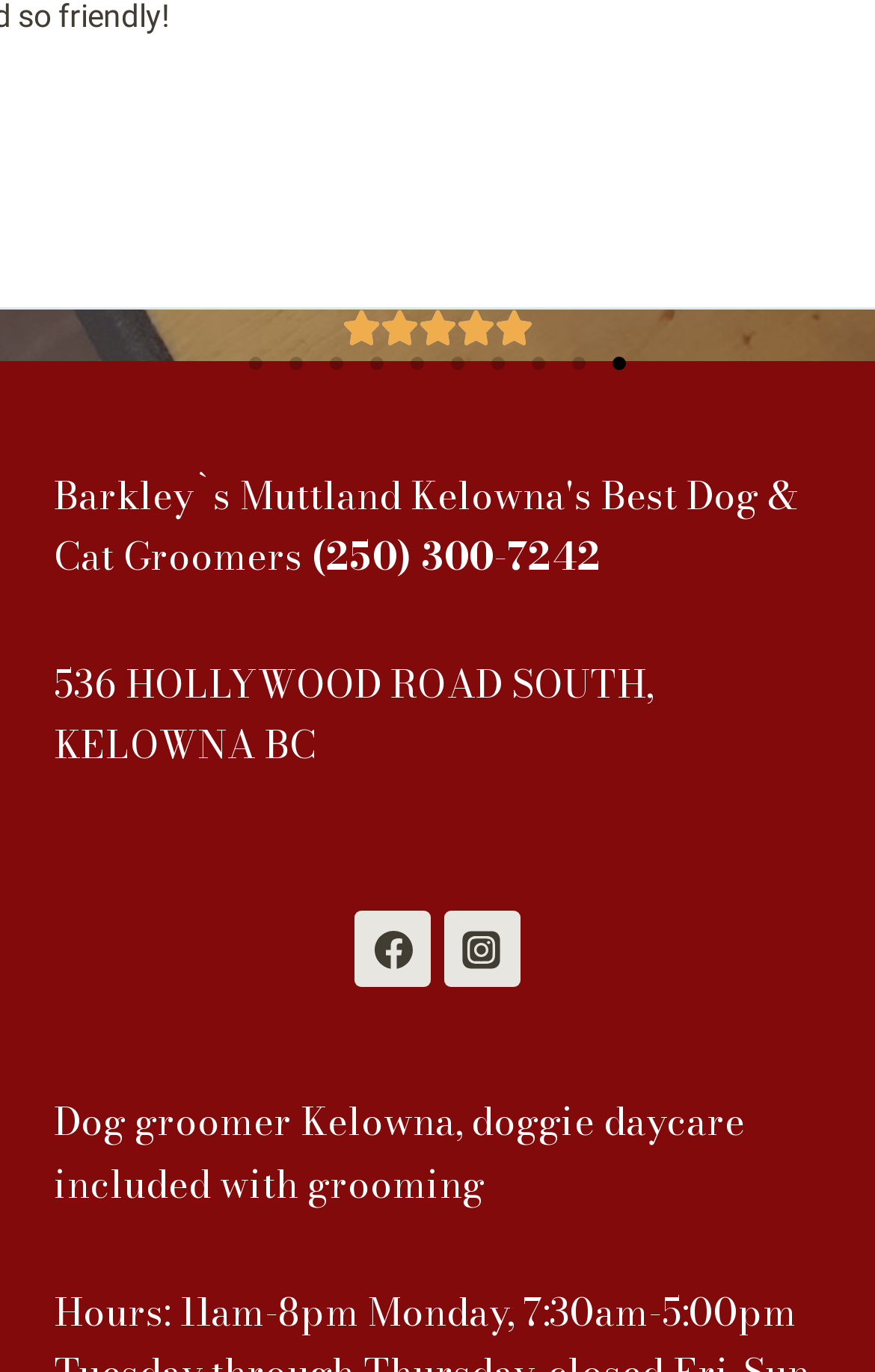Give a short answer to this question using one word or a phrase:
How many slides are available?

10